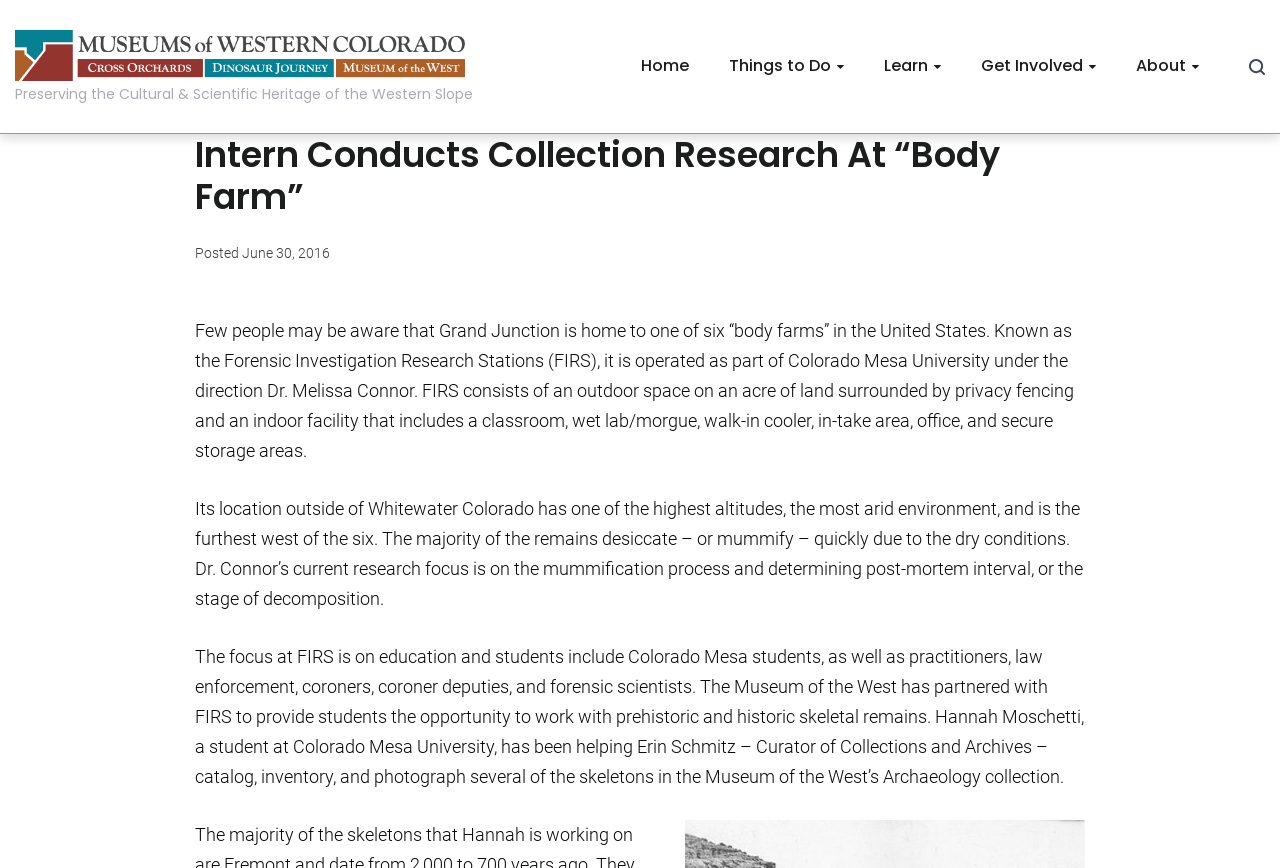Give a concise answer of one word or phrase to the question: 
What is the purpose of FIRS?

education